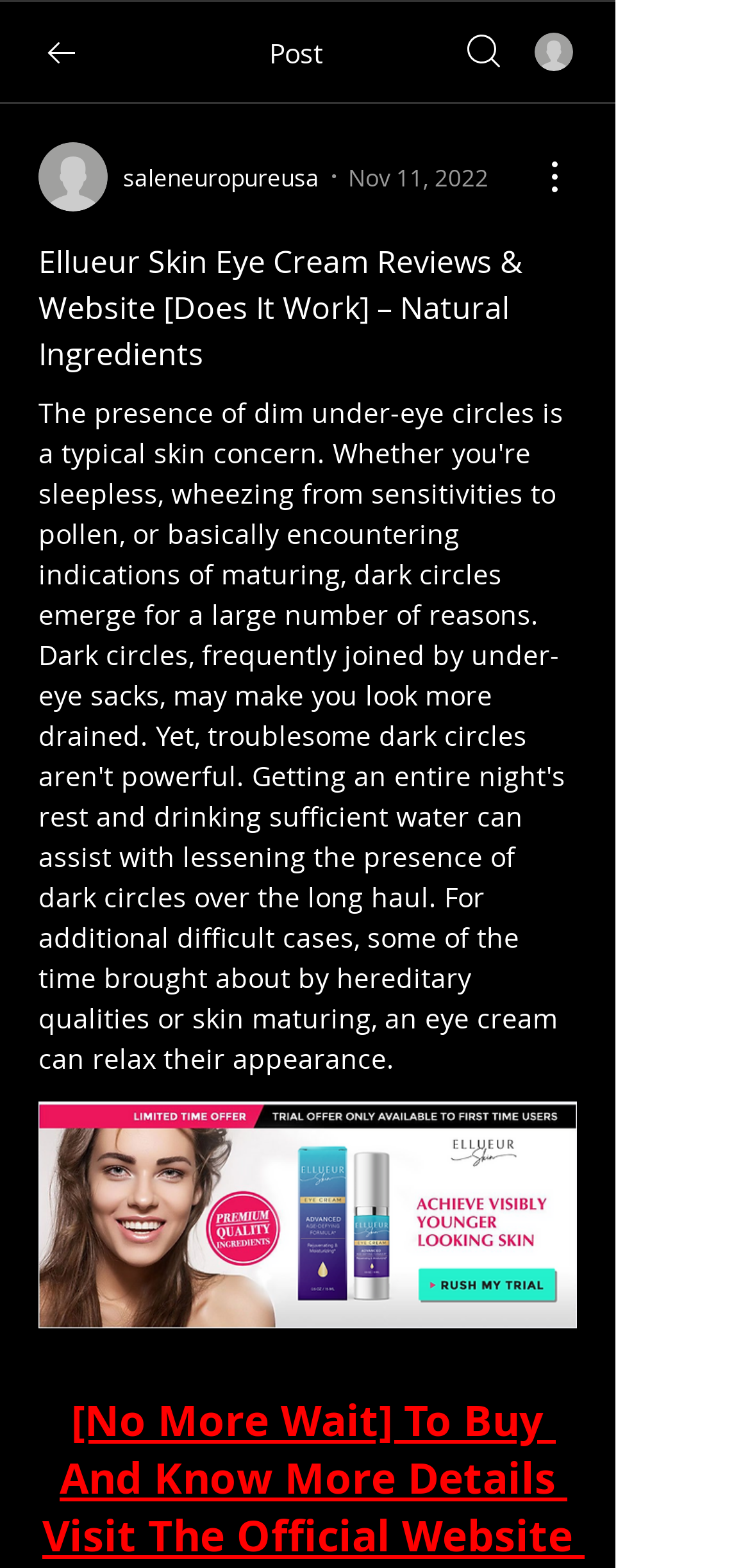Determine the main headline of the webpage and provide its text.

Ellueur Skin Eye Cream Reviews & Website [Does It Work] – Natural Ingredients